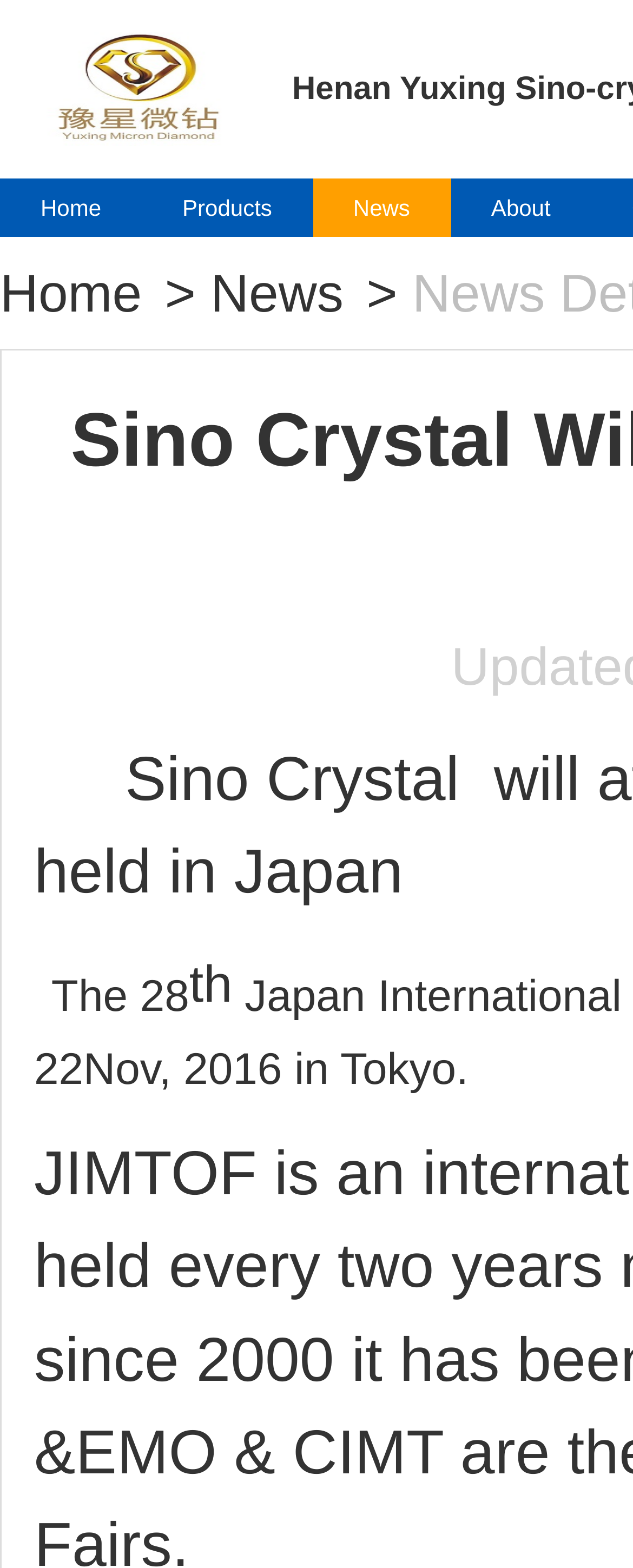How many main navigation links are there?
Look at the screenshot and give a one-word or phrase answer.

4